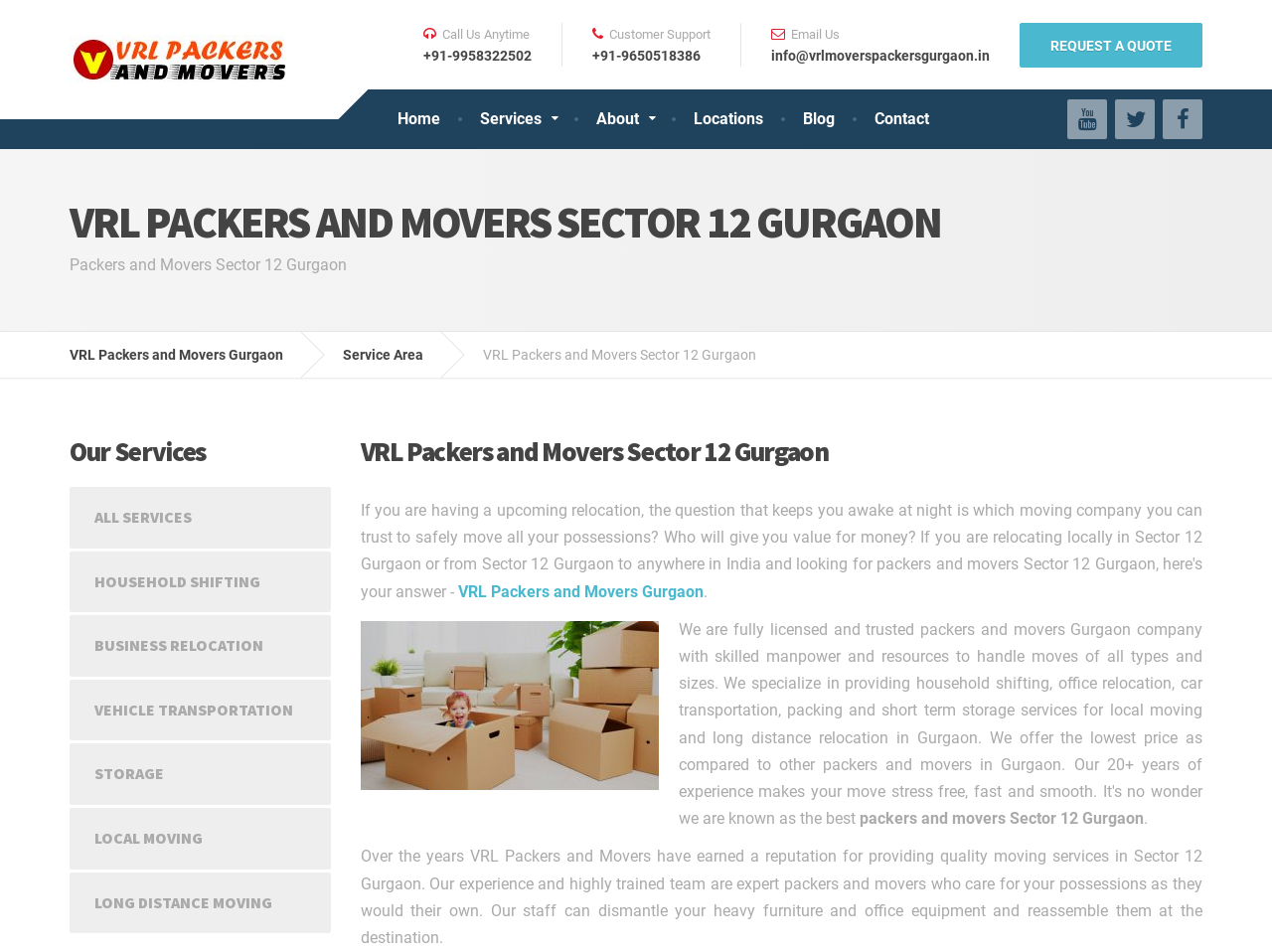Using the details in the image, give a detailed response to the question below:
What services do they offer?

I found the services they offer by looking at the complementary section with the heading 'Our Services'. They offer various services including household shifting, business relocation, vehicle transportation, storage, local moving, and long distance moving.